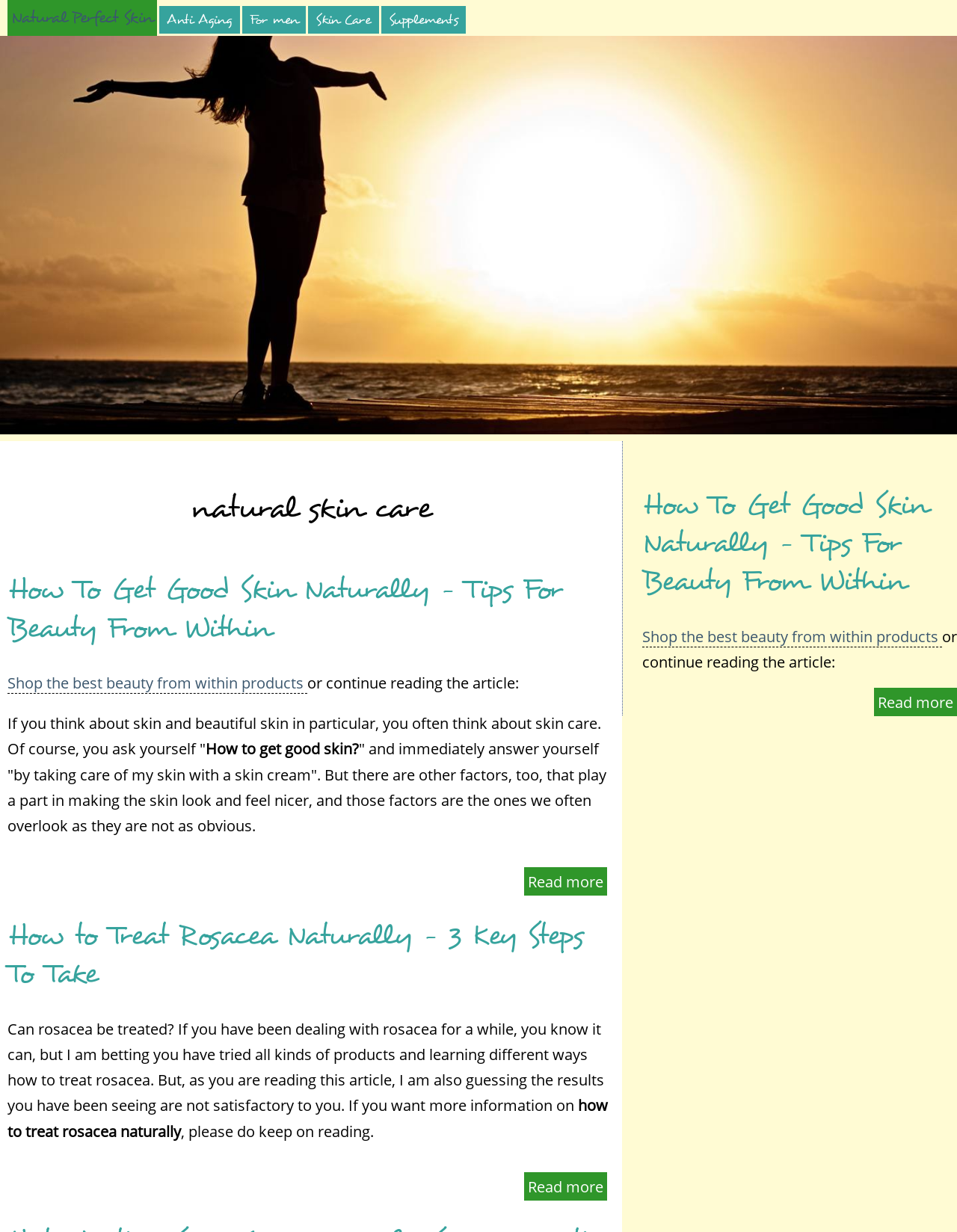What is the main topic of the webpage?
Answer briefly with a single word or phrase based on the image.

Natural skin care